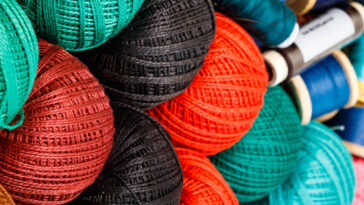Answer the question in a single word or phrase:
What is in the background of the image?

Spools of thread